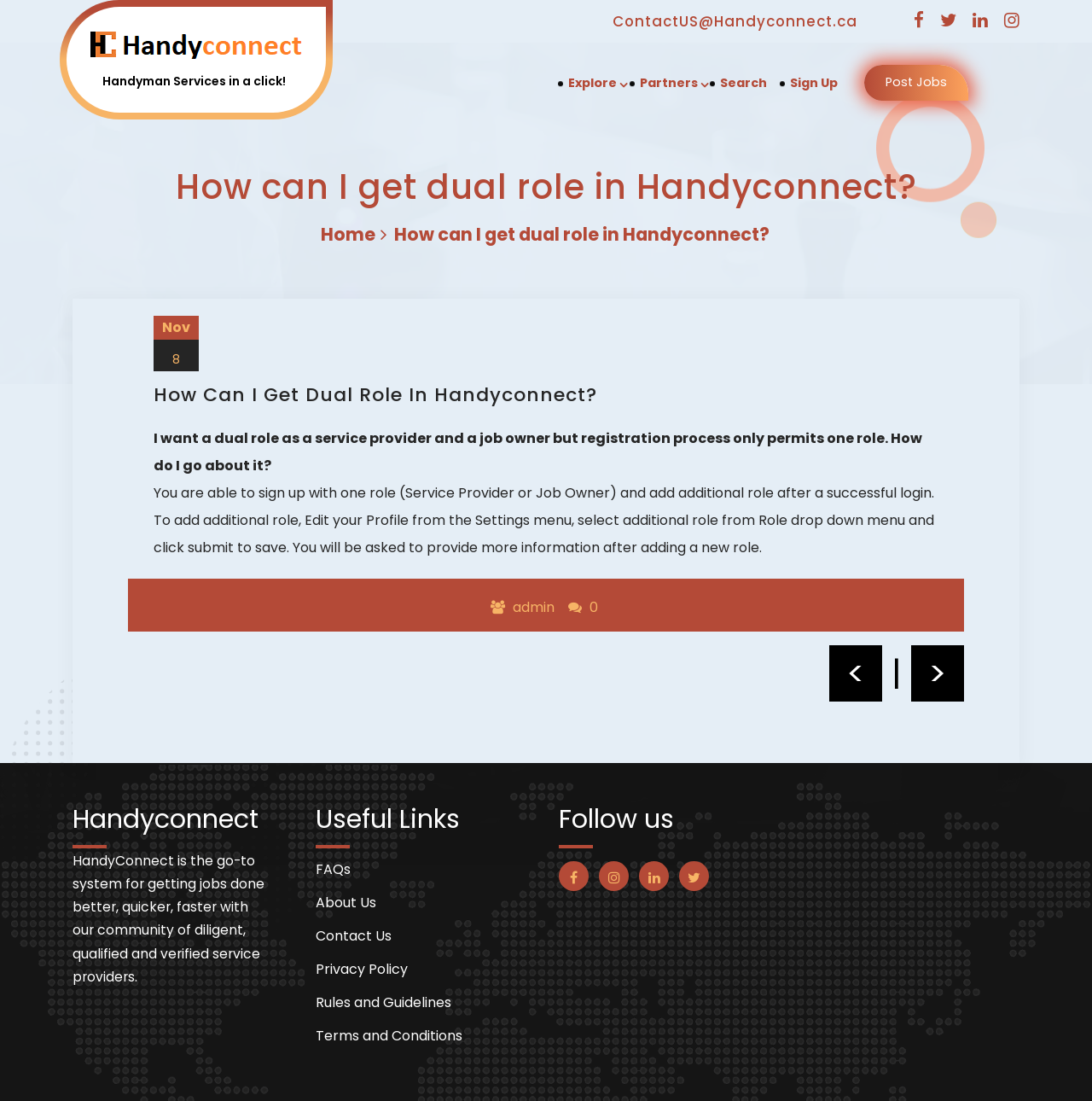Locate the UI element described by Privacy Policy and provide its bounding box coordinates. Use the format (top-left x, top-left y, bottom-right x, bottom-right y) with all values as floating point numbers between 0 and 1.

[0.289, 0.873, 0.488, 0.888]